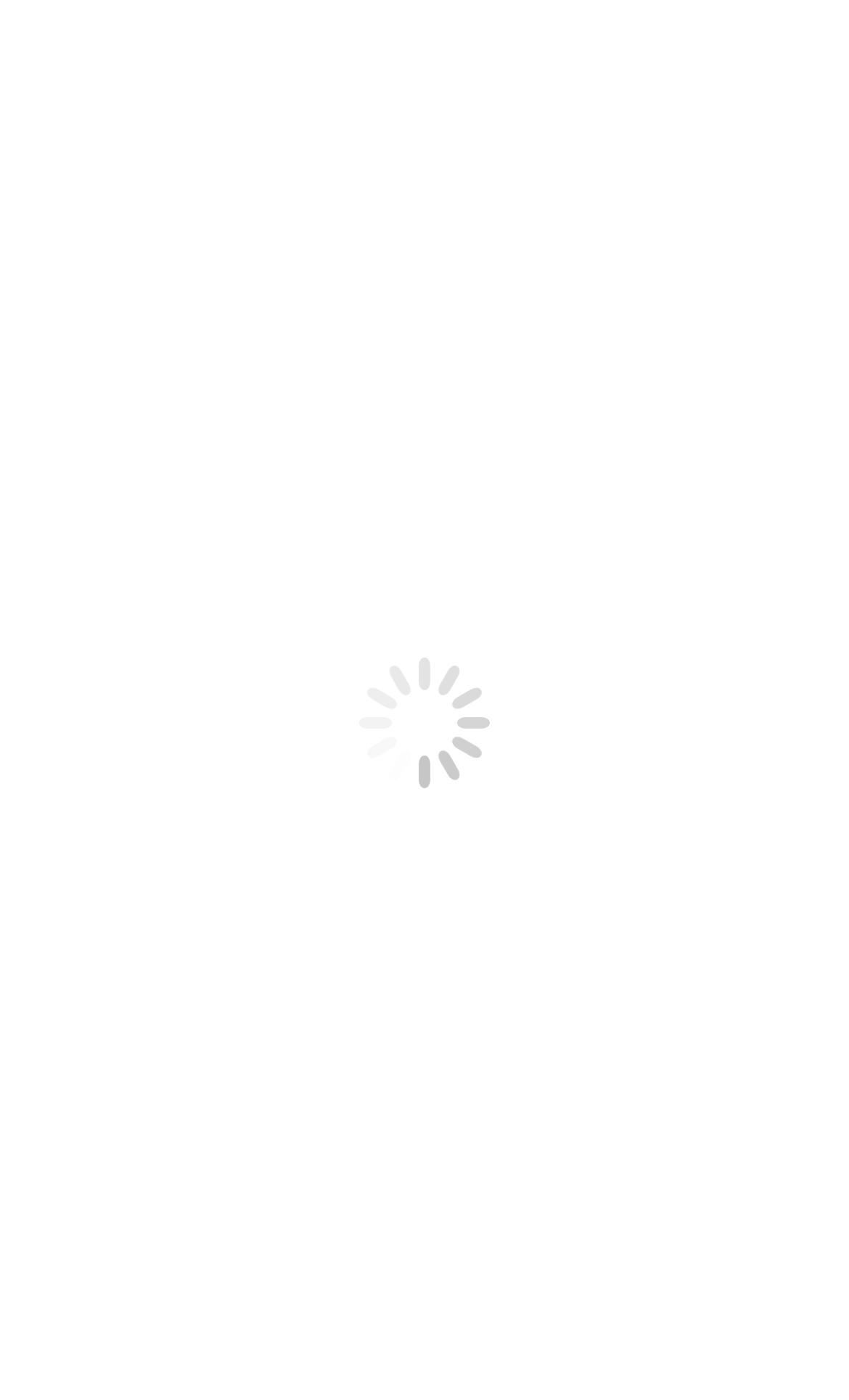Can you give a comprehensive explanation to the question given the content of the image?
What is the grade level of the author's students?

I inferred this answer by looking at the text 'It’s time for Monday Made It with 4th Grade Frolics!' which suggests that the author teaches 4th-grade students.